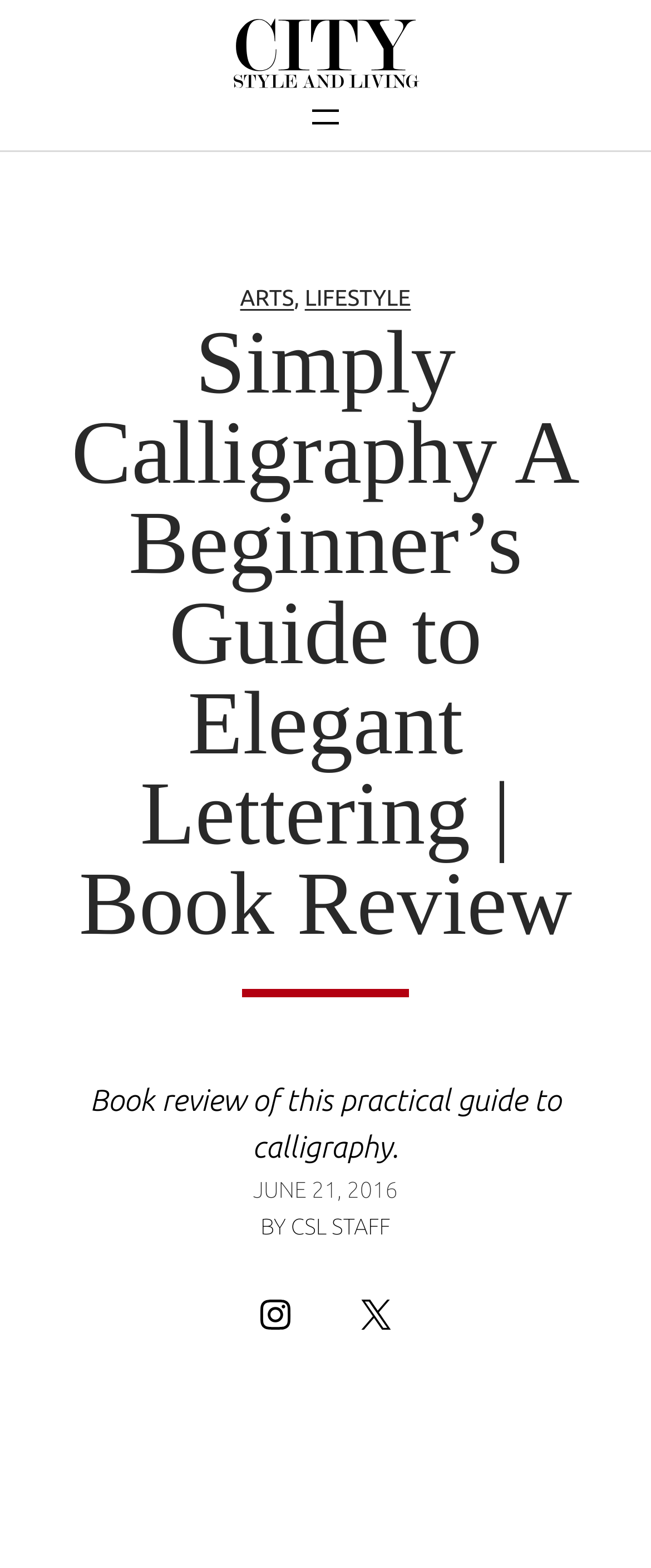When was the book review published?
From the image, provide a succinct answer in one word or a short phrase.

JUNE 21, 2016